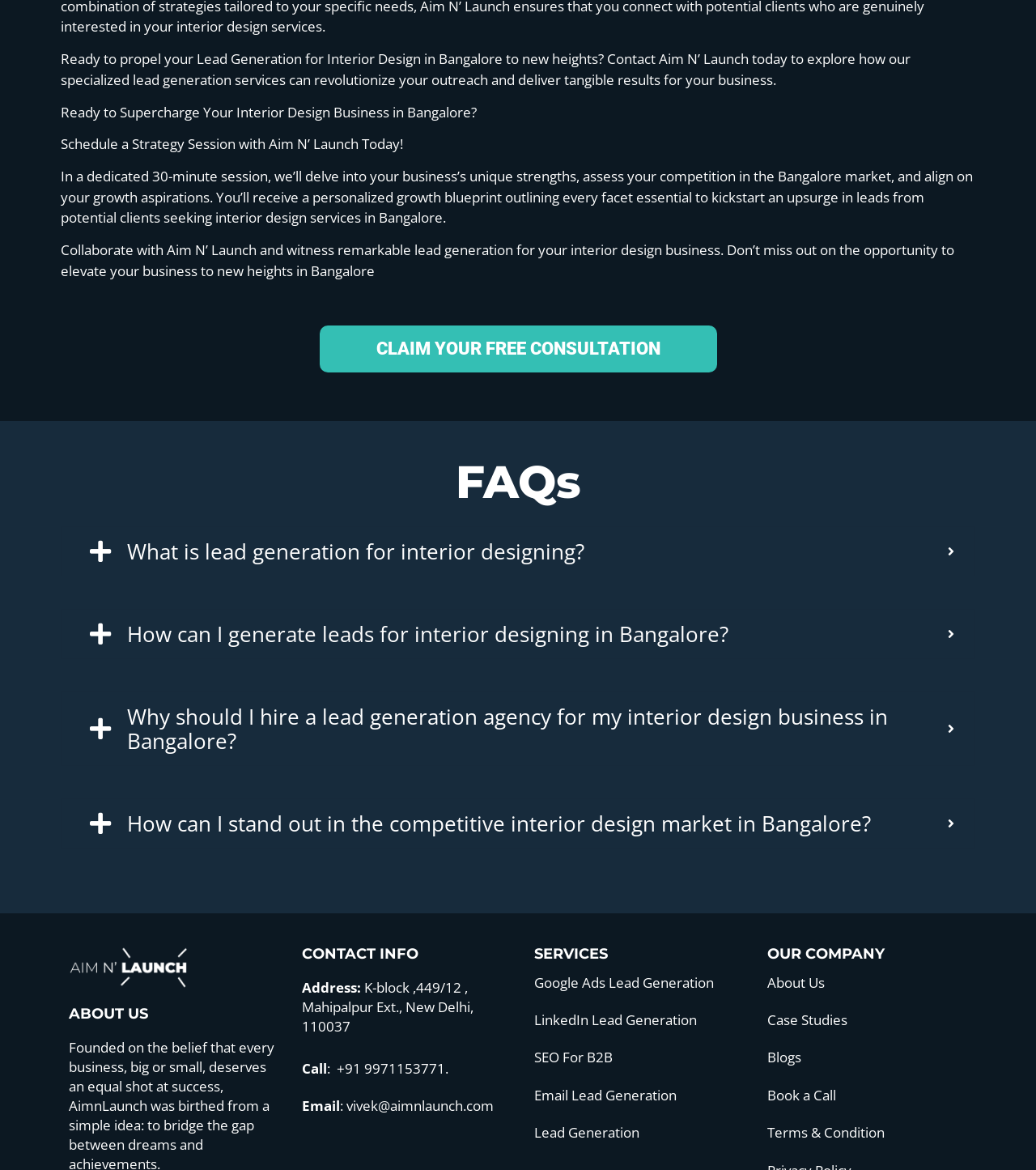Please determine the bounding box coordinates, formatted as (top-left x, top-left y, bottom-right x, bottom-right y), with all values as floating point numbers between 0 and 1. Identify the bounding box of the region described as: Lead Generation

[0.516, 0.96, 0.617, 0.976]